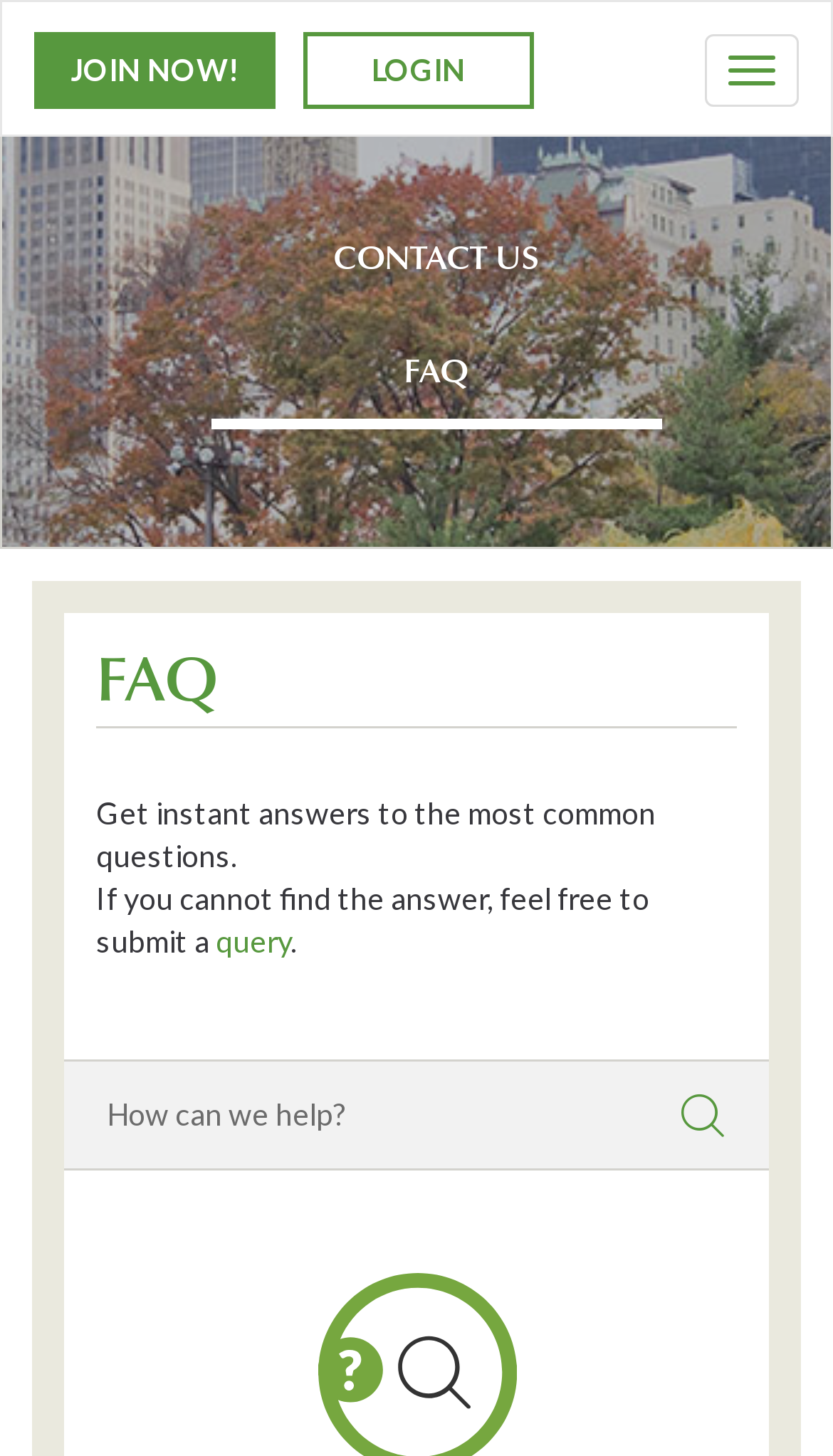How can users submit a query?
From the image, respond using a single word or phrase.

Submit a query link